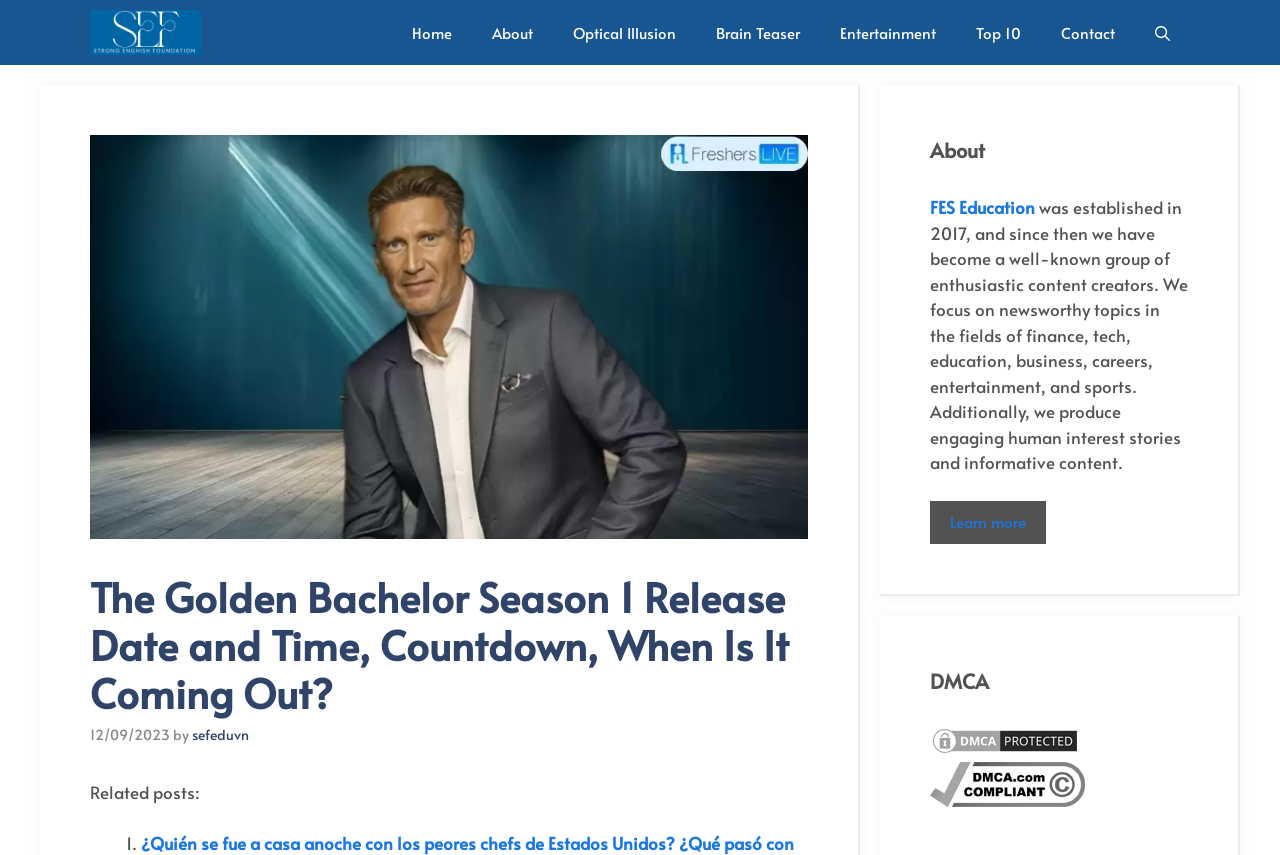What is the name of the website?
Identify the answer in the screenshot and reply with a single word or phrase.

FES Education